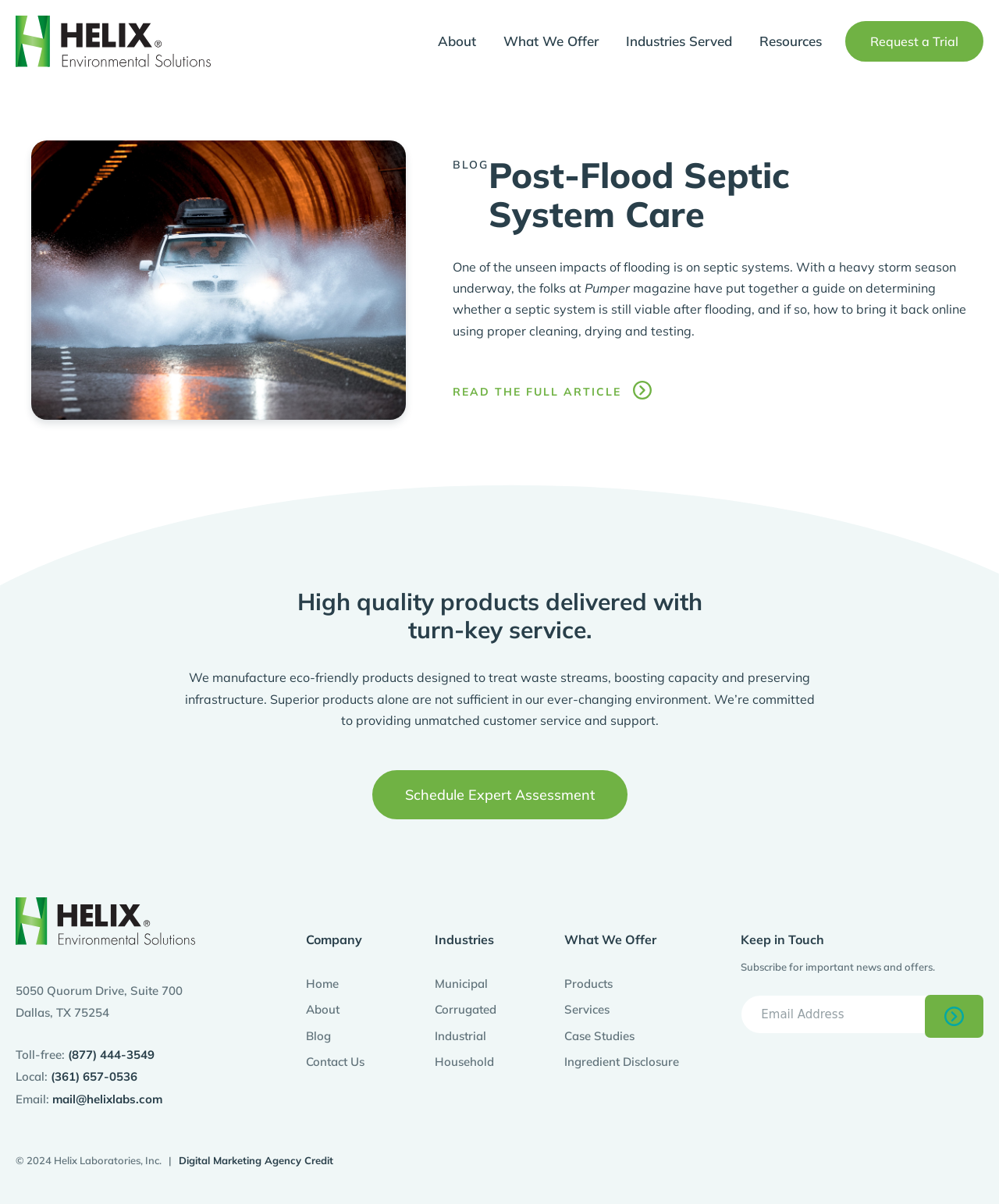Locate the coordinates of the bounding box for the clickable region that fulfills this instruction: "Read the full article".

[0.453, 0.316, 0.652, 0.336]